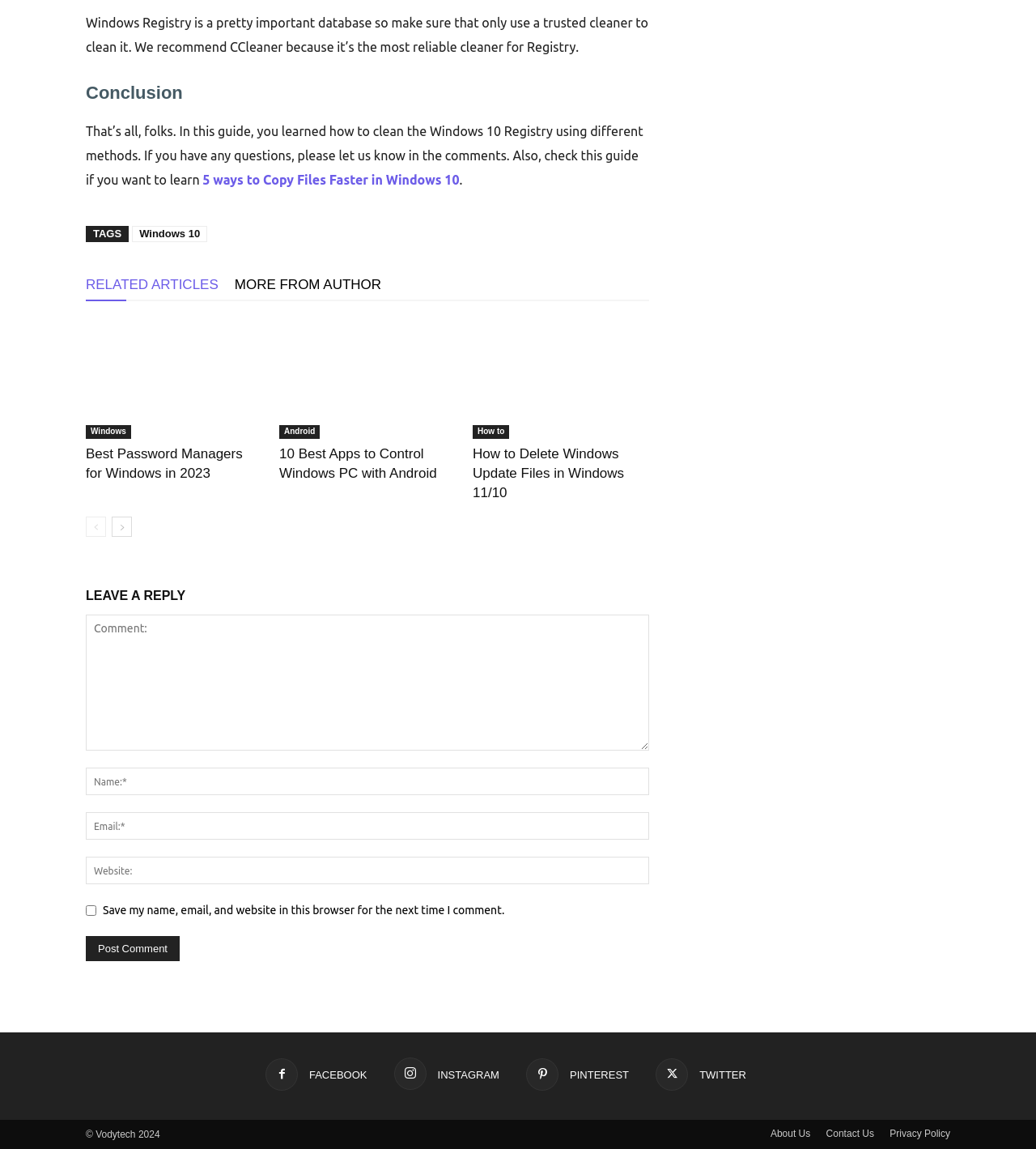What is the topic of the guide mentioned in the webpage?
Give a one-word or short phrase answer based on the image.

Cleaning Windows 10 Registry